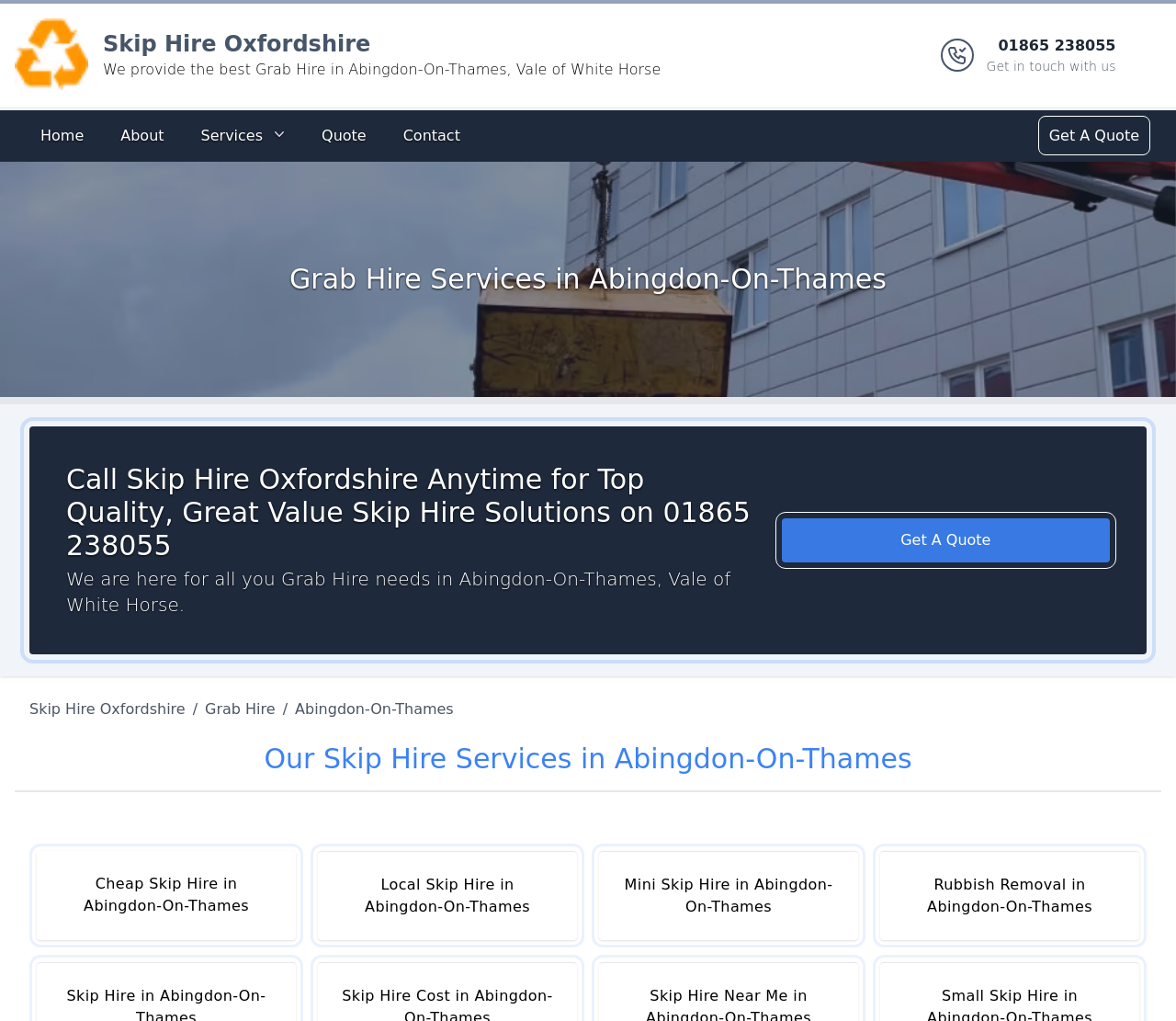What is the main heading displayed on the webpage? Please provide the text.

Grab Hire Services in Abingdon-On-Thames